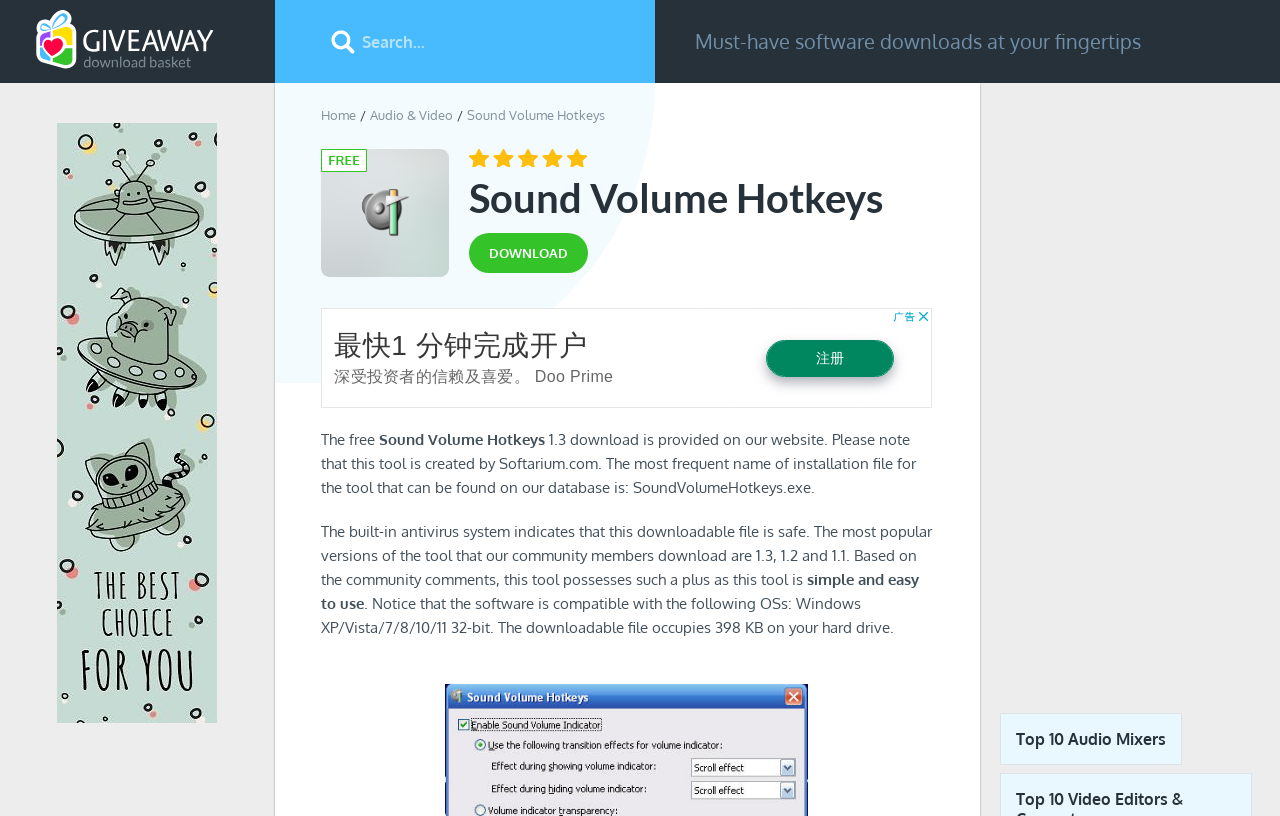Please find the bounding box coordinates of the element that must be clicked to perform the given instruction: "Click on Audio & Video category". The coordinates should be four float numbers from 0 to 1, i.e., [left, top, right, bottom].

[0.289, 0.131, 0.354, 0.151]